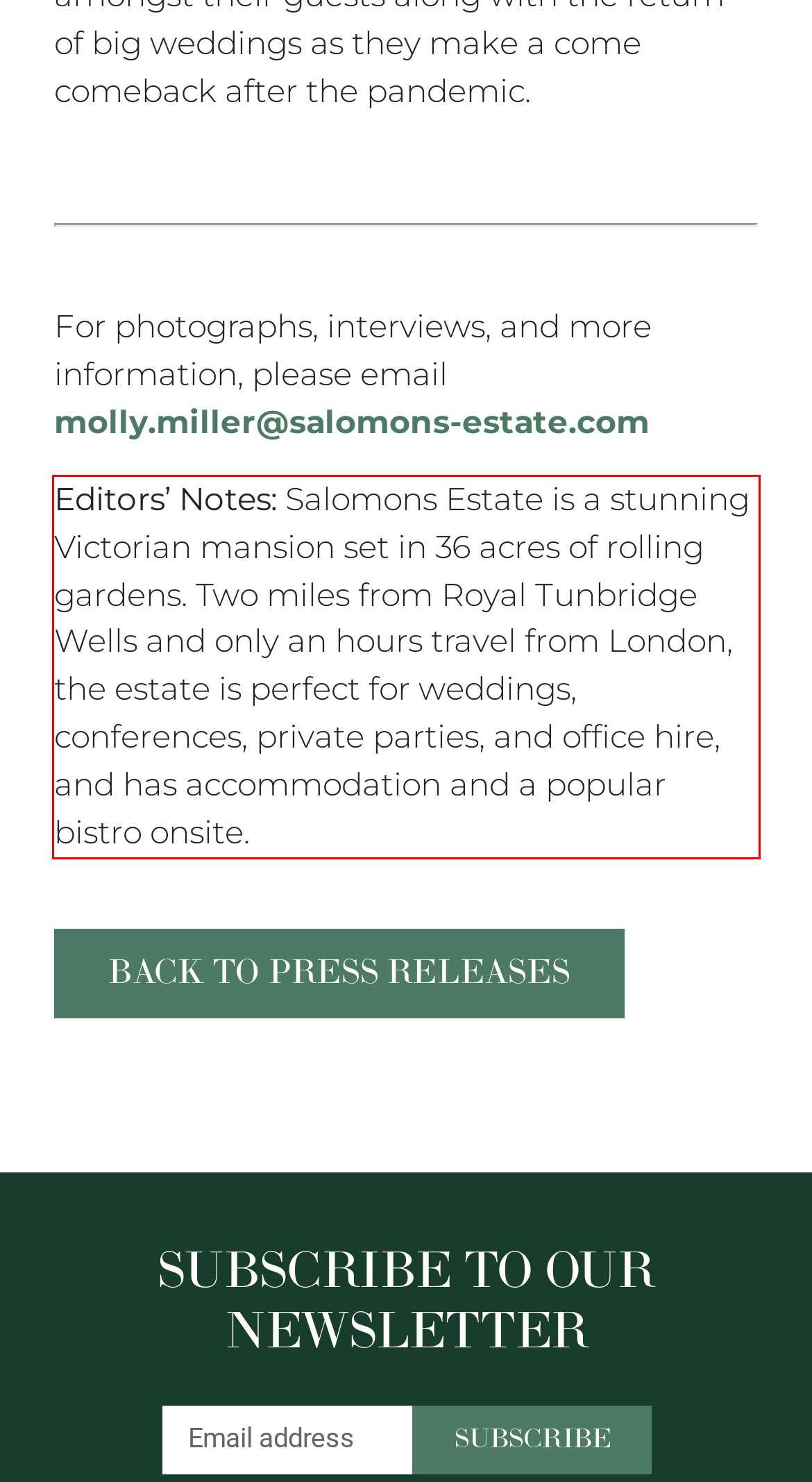Given a screenshot of a webpage with a red bounding box, please identify and retrieve the text inside the red rectangle.

Editors’ Notes: Salomons Estate is a stunning Victorian mansion set in 36 acres of rolling gardens. Two miles from Royal Tunbridge Wells and only an hours travel from London, the estate is perfect for weddings, conferences, private parties, and office hire, and has accommodation and a popular bistro onsite.